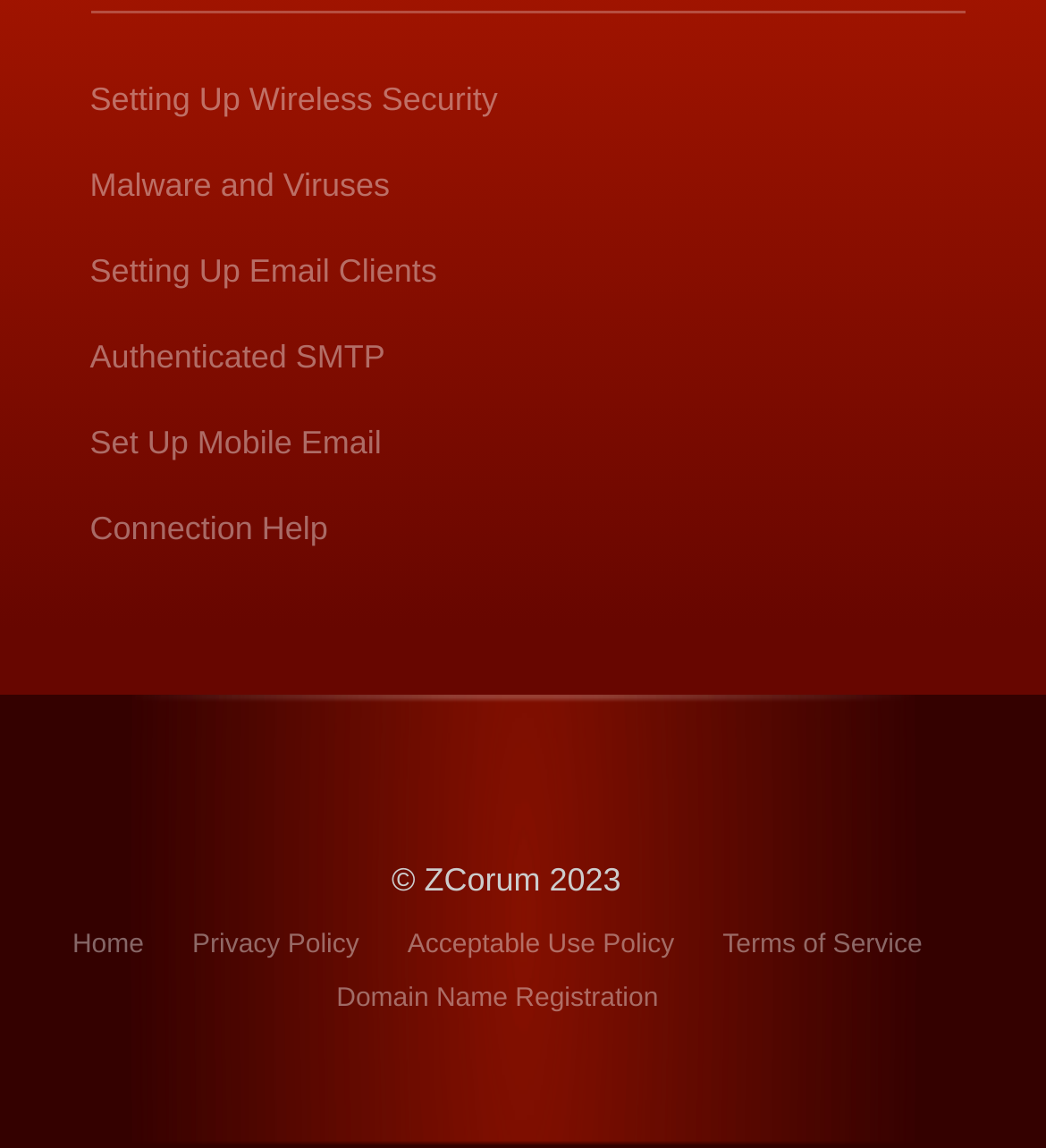Find the bounding box coordinates of the element I should click to carry out the following instruction: "Explore the Seltjarnarnes Lighthouse".

None